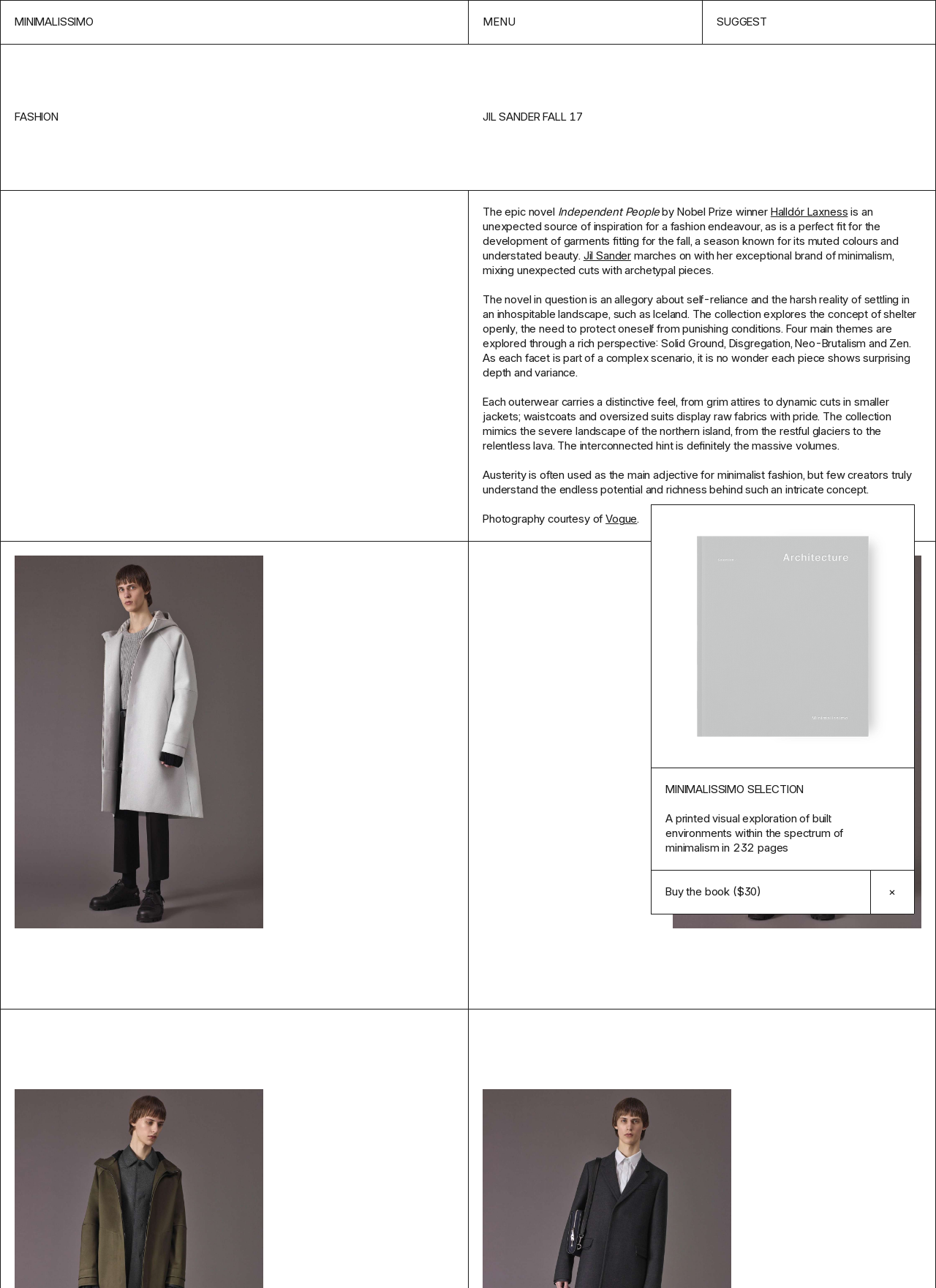What is the name of the fashion brand?
Please give a detailed and elaborate answer to the question based on the image.

I found the answer by looking at the text content of the webpage, specifically the sentence 'Jil Sander marches on with her exceptional brand of minimalism...' which mentions the fashion brand name.